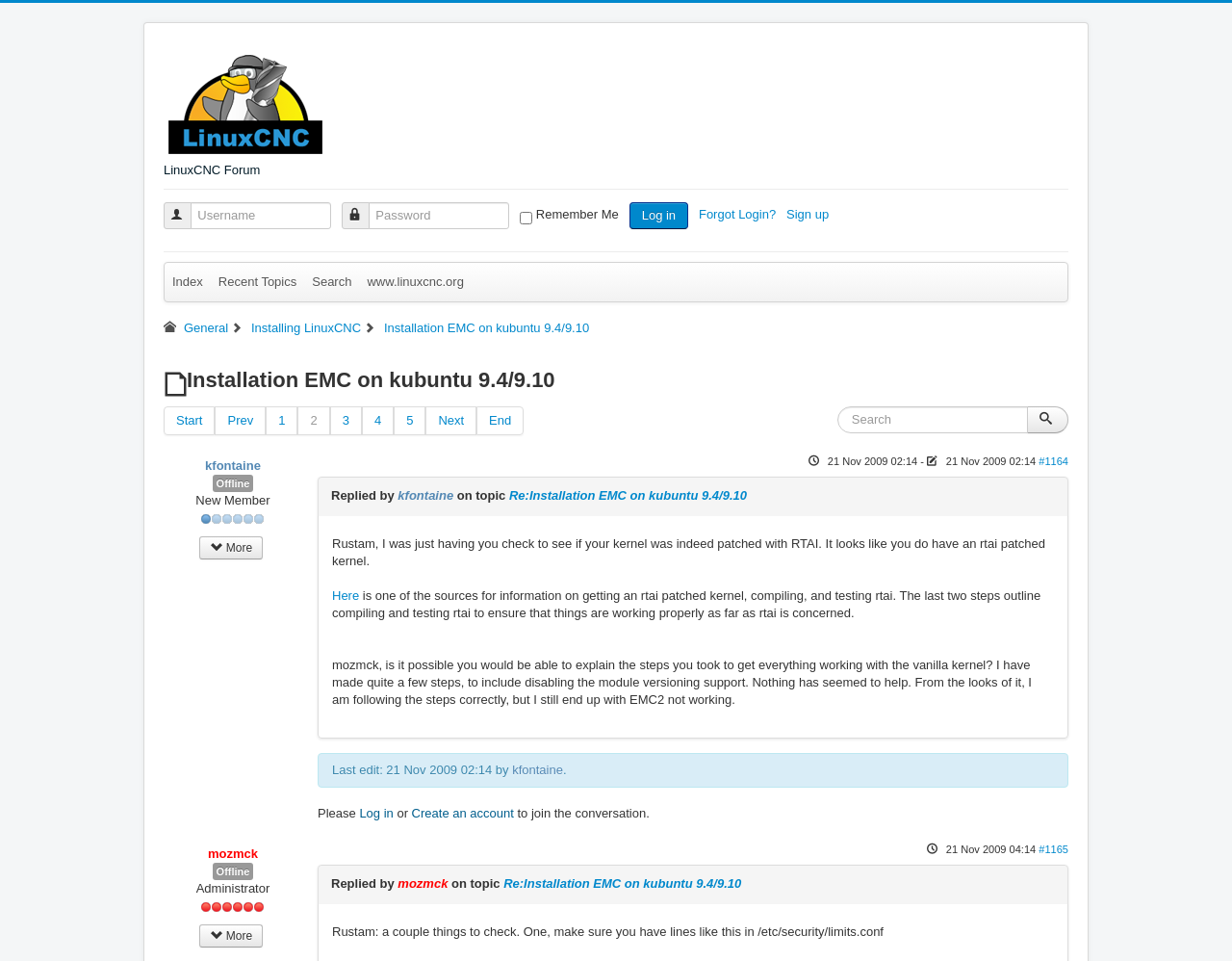Locate the bounding box coordinates of the element's region that should be clicked to carry out the following instruction: "Contact us through 'info@example.com'". The coordinates need to be four float numbers between 0 and 1, i.e., [left, top, right, bottom].

None